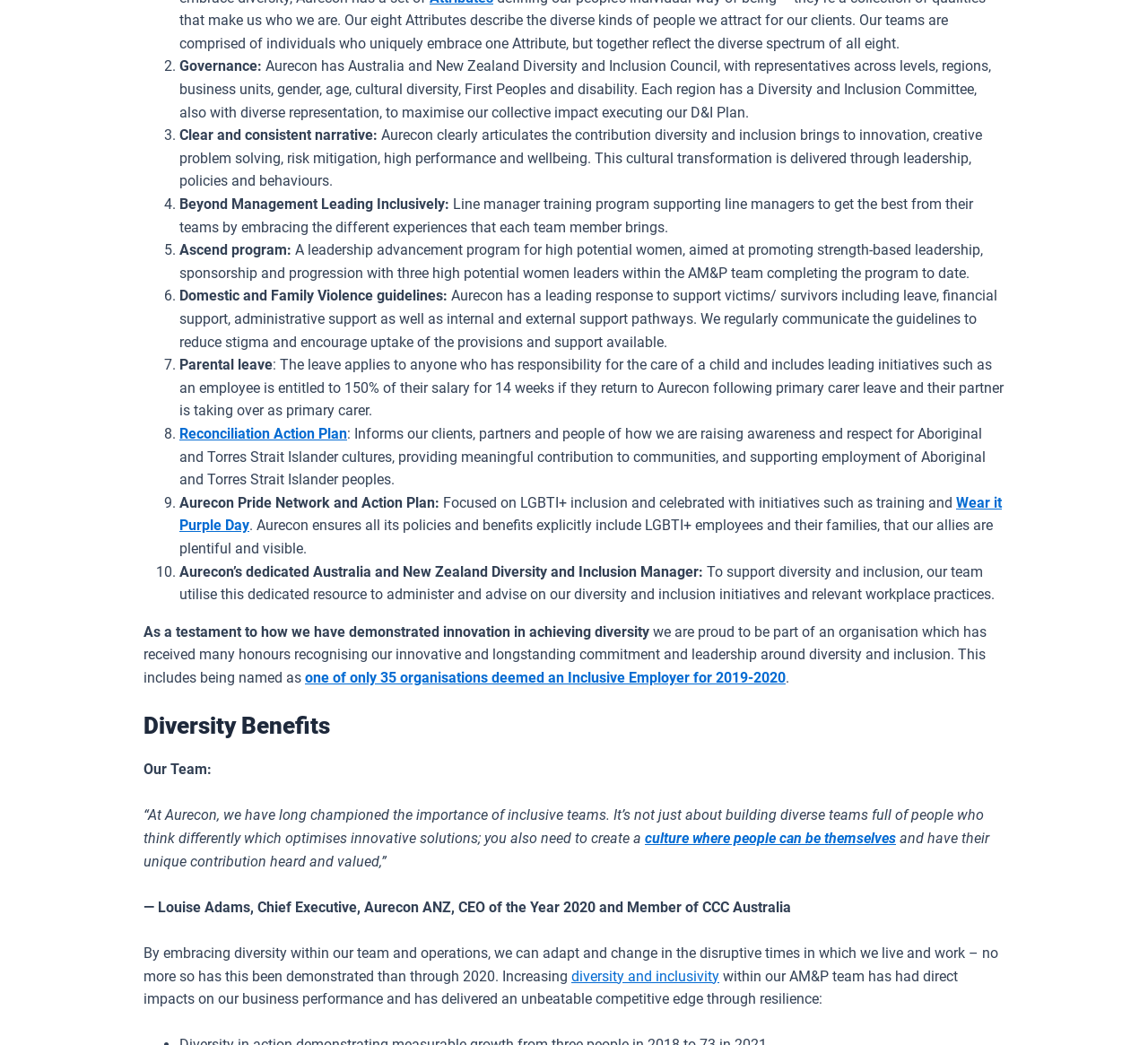Determine the bounding box coordinates (top-left x, top-left y, bottom-right x, bottom-right y) of the UI element described in the following text: Custom Work

None